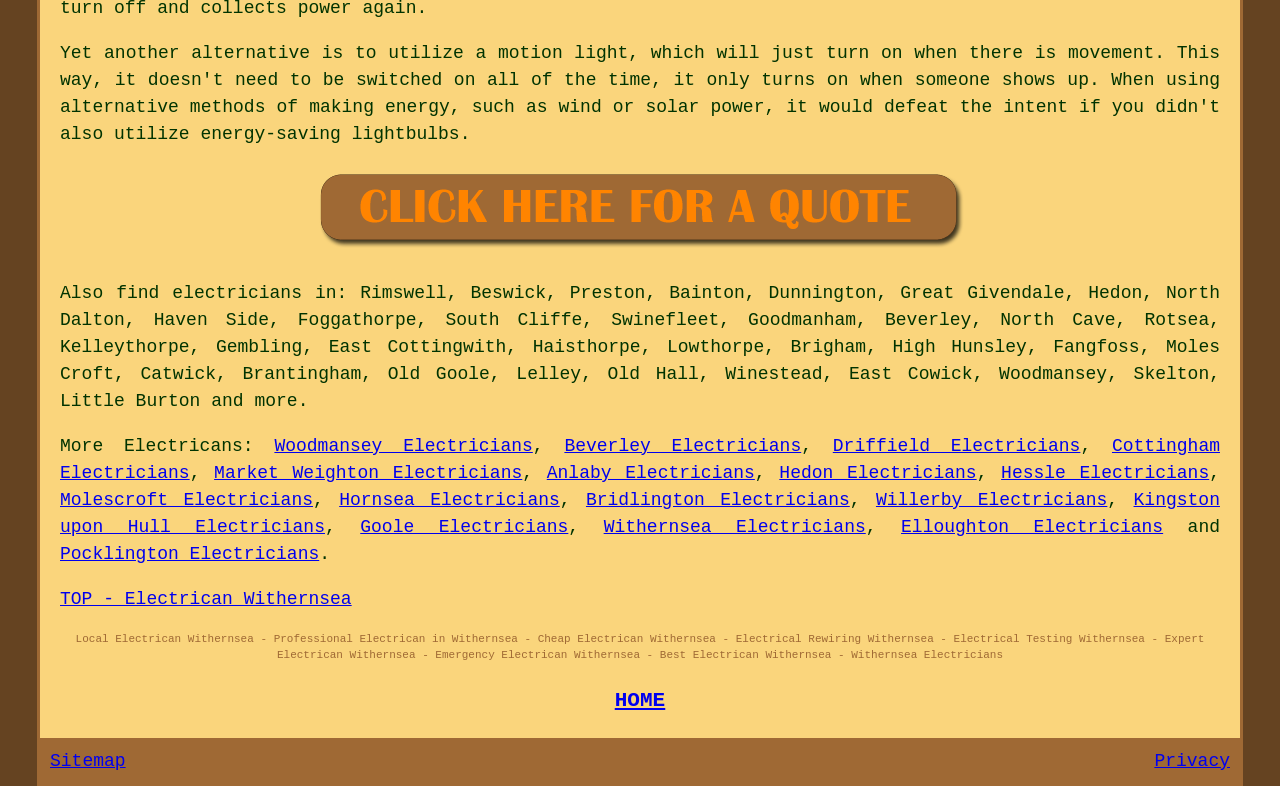Could you find the bounding box coordinates of the clickable area to complete this instruction: "Donate Now"?

None